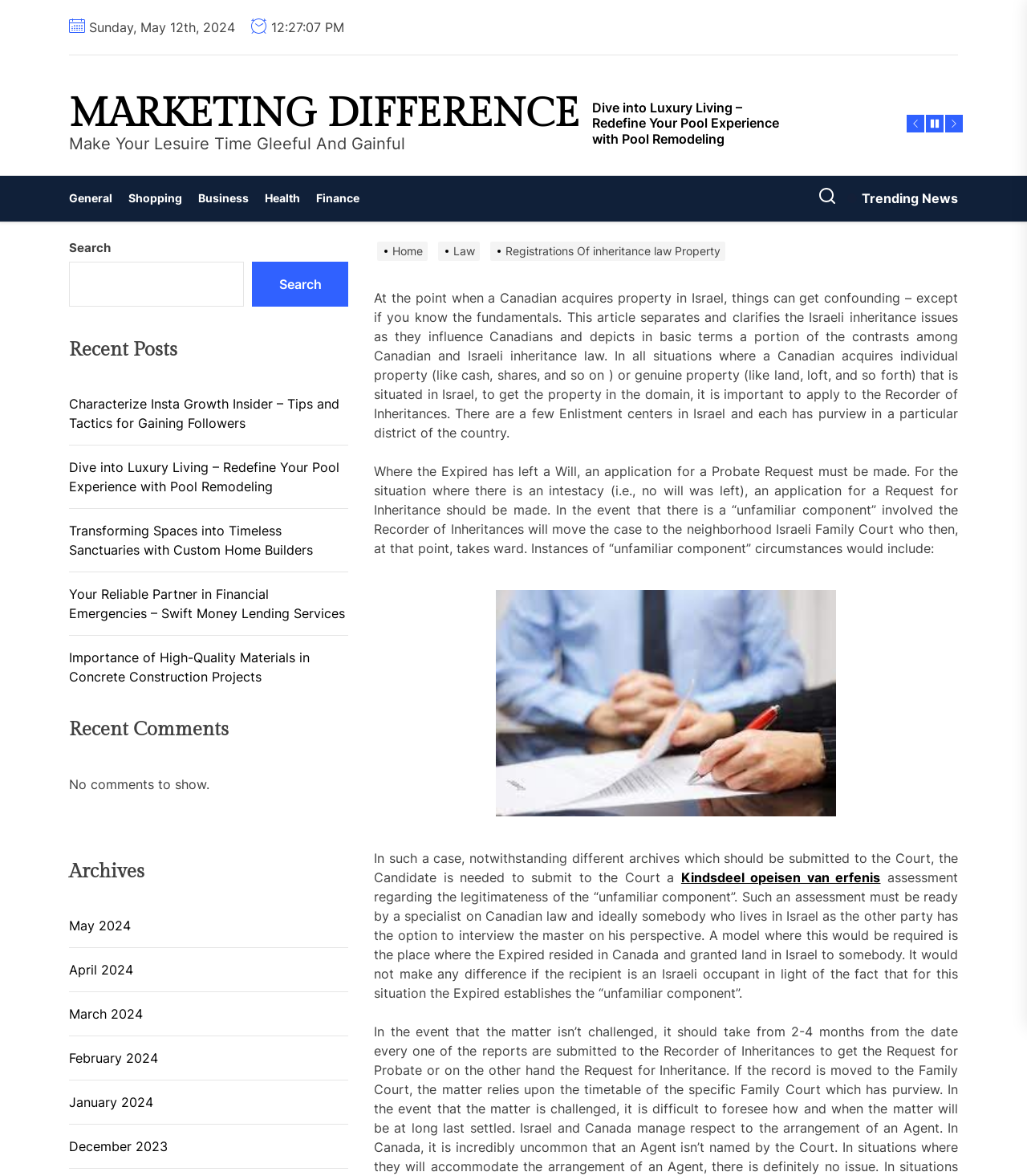Pinpoint the bounding box coordinates of the element you need to click to execute the following instruction: "Subscribe to the newsletter". The bounding box should be represented by four float numbers between 0 and 1, in the format [left, top, right, bottom].

None